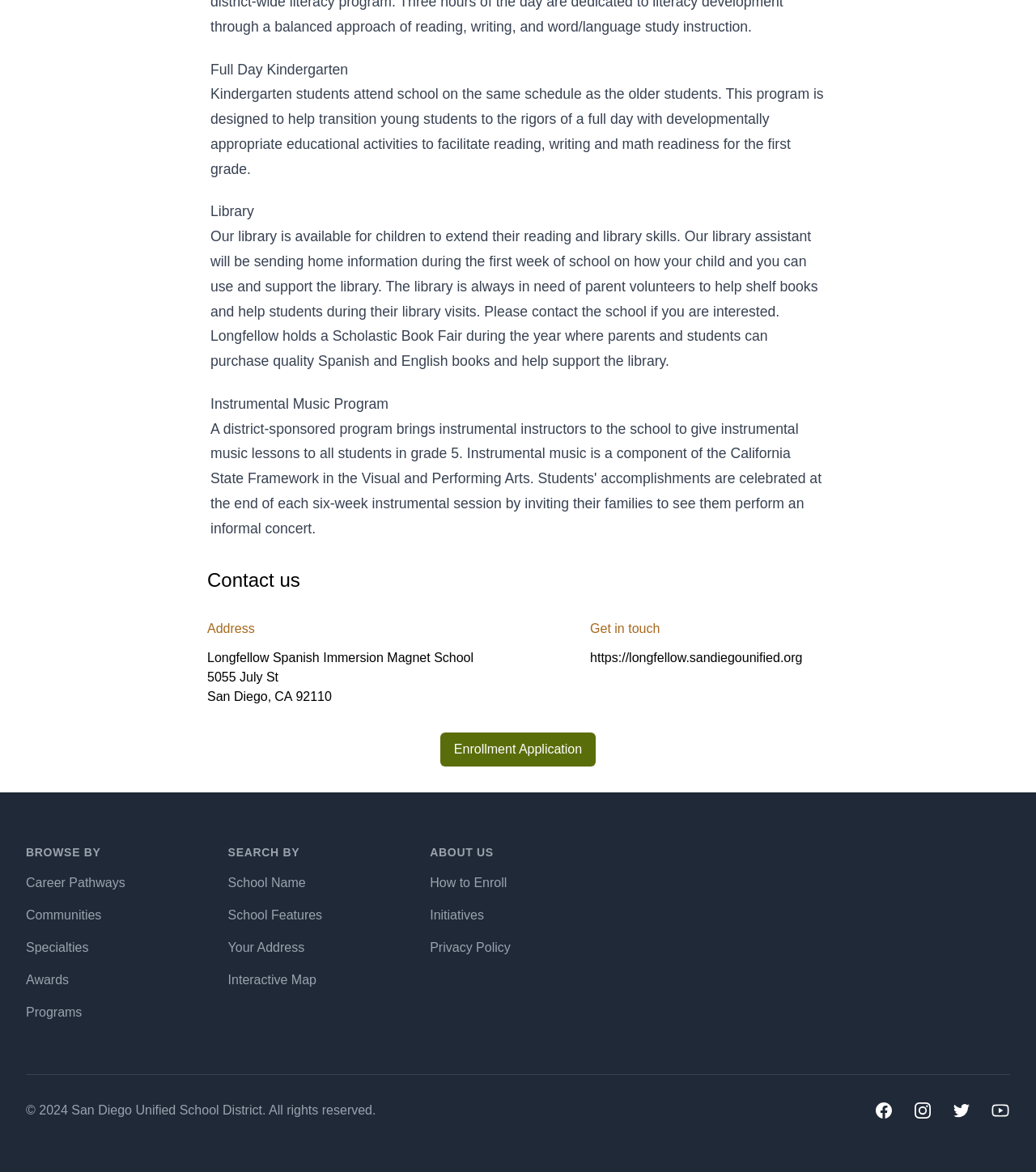Please determine the bounding box coordinates of the clickable area required to carry out the following instruction: "Click on the 'Enrollment Application' link". The coordinates must be four float numbers between 0 and 1, represented as [left, top, right, bottom].

[0.425, 0.625, 0.575, 0.654]